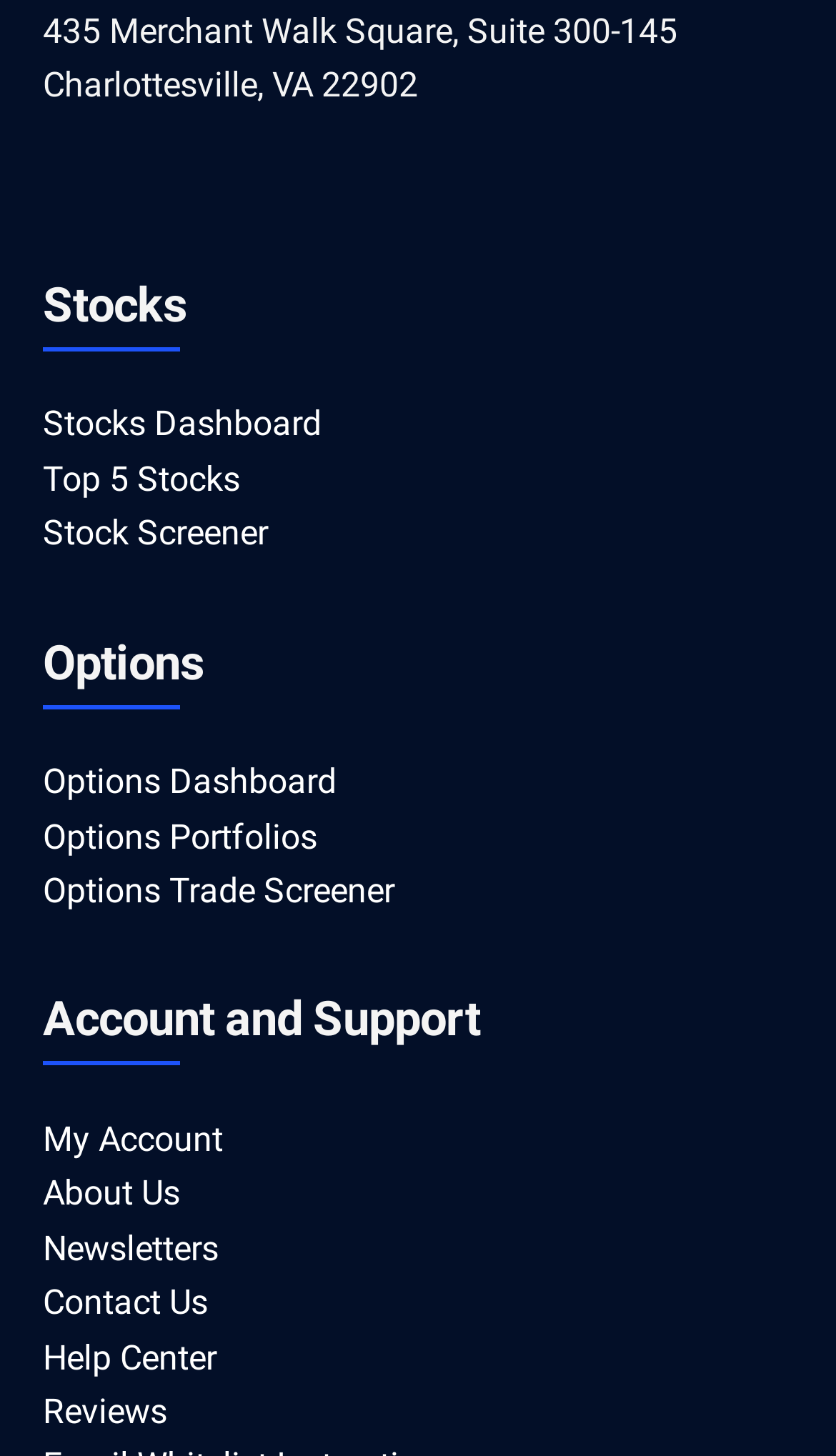How many headings are there on the page?
Refer to the image and provide a detailed answer to the question.

I counted the number of headings on the page by looking at the elements with IDs 147, 149, and 151, which are all headings with text 'Stocks', 'Options', and 'Account and Support' respectively.